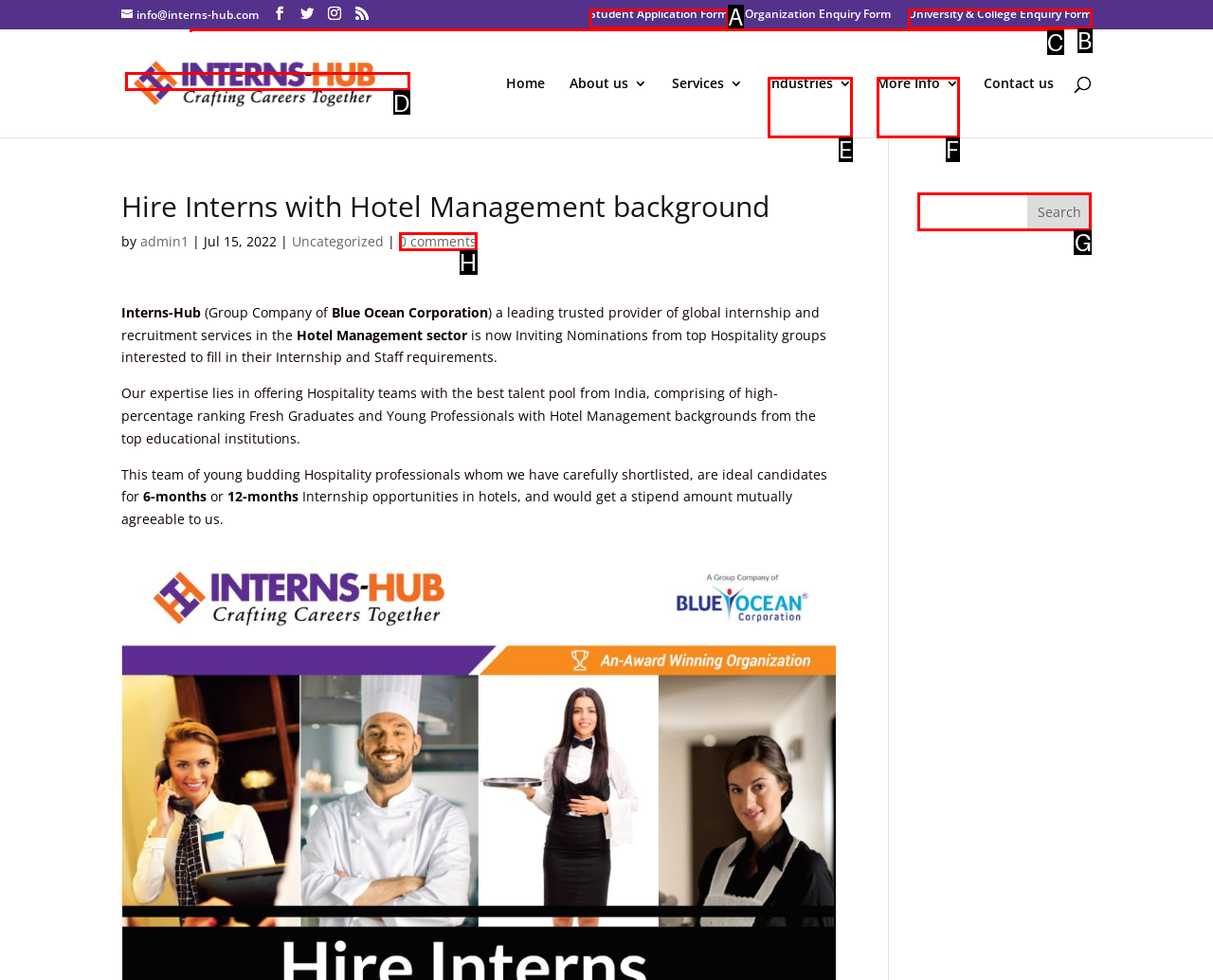Please determine which option aligns with the description: parent_node: Search name="s". Respond with the option’s letter directly from the available choices.

G